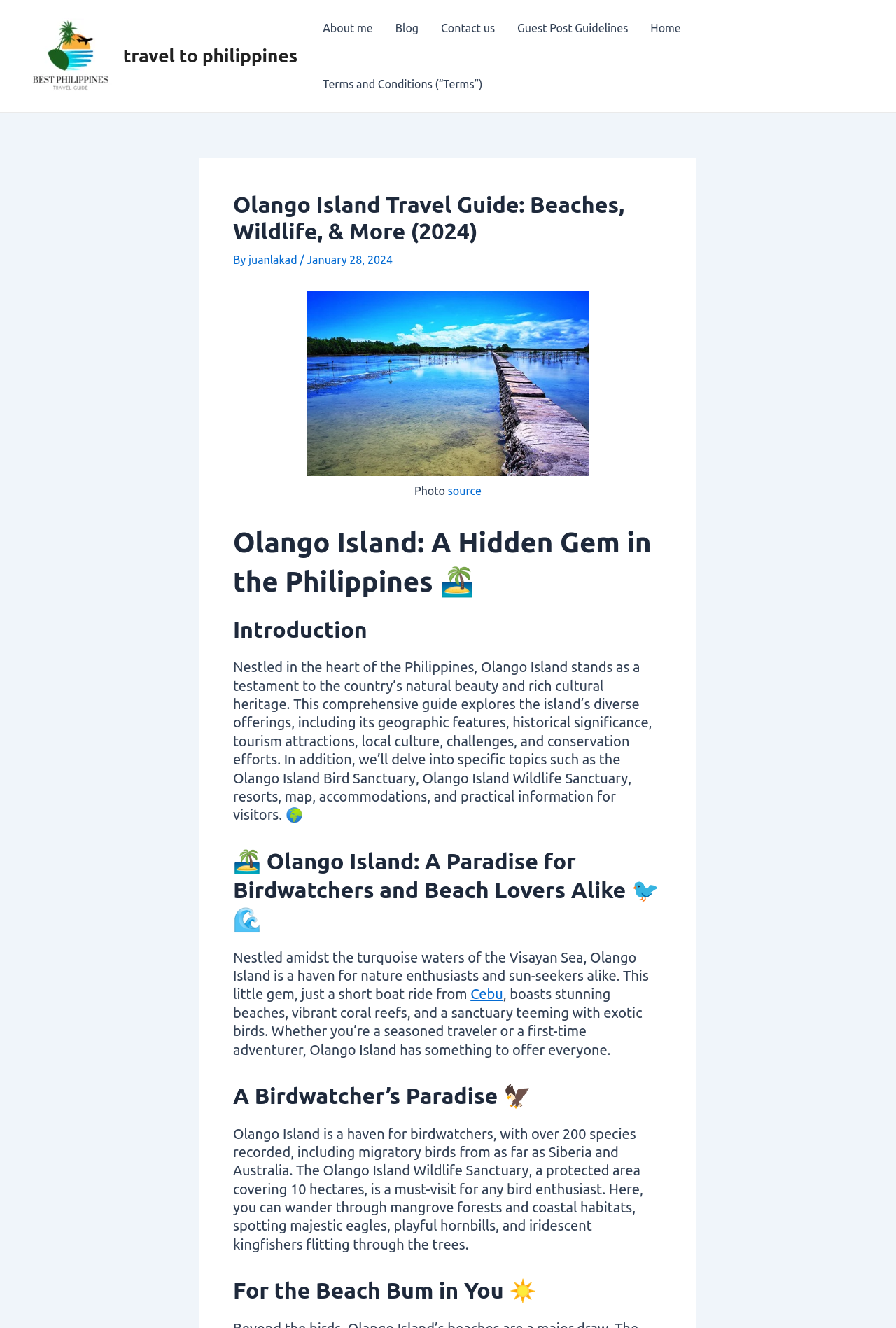Find the bounding box coordinates of the element I should click to carry out the following instruction: "Click on the 'About me' link".

[0.348, 0.0, 0.429, 0.042]